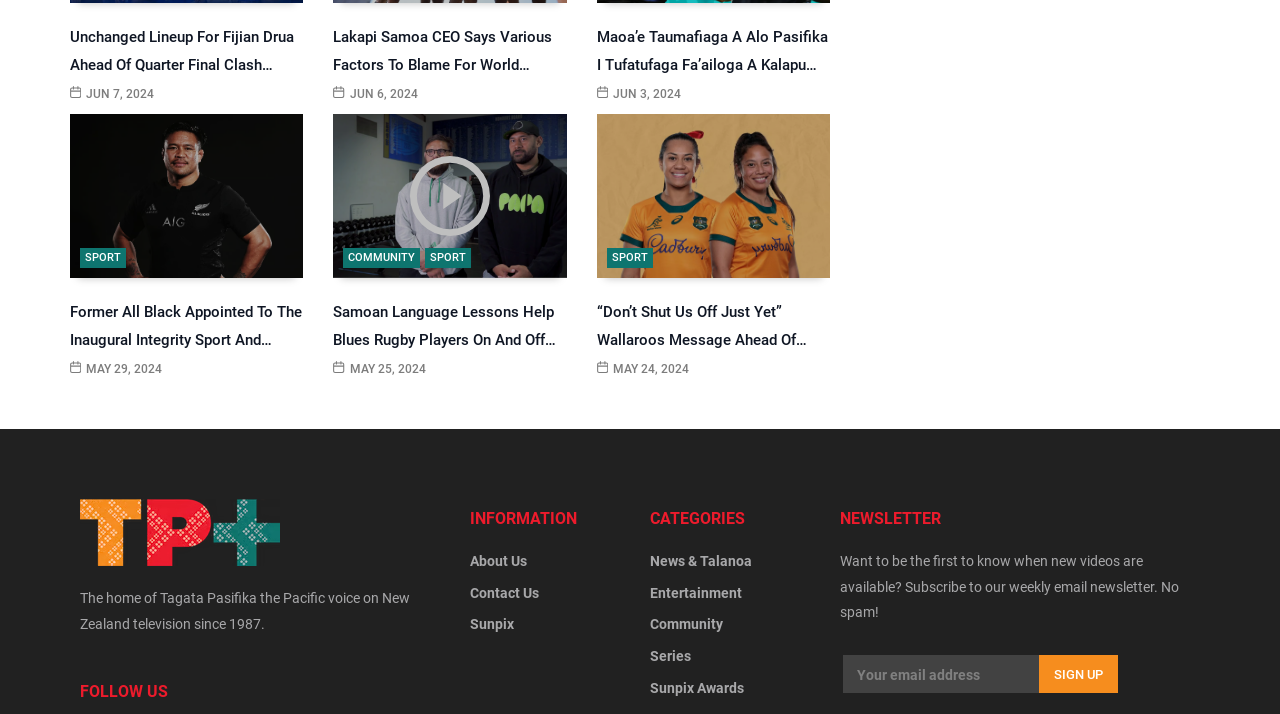Please give a succinct answer using a single word or phrase:
What is the name of the television program mentioned in the footer section?

Tagata Pasifika